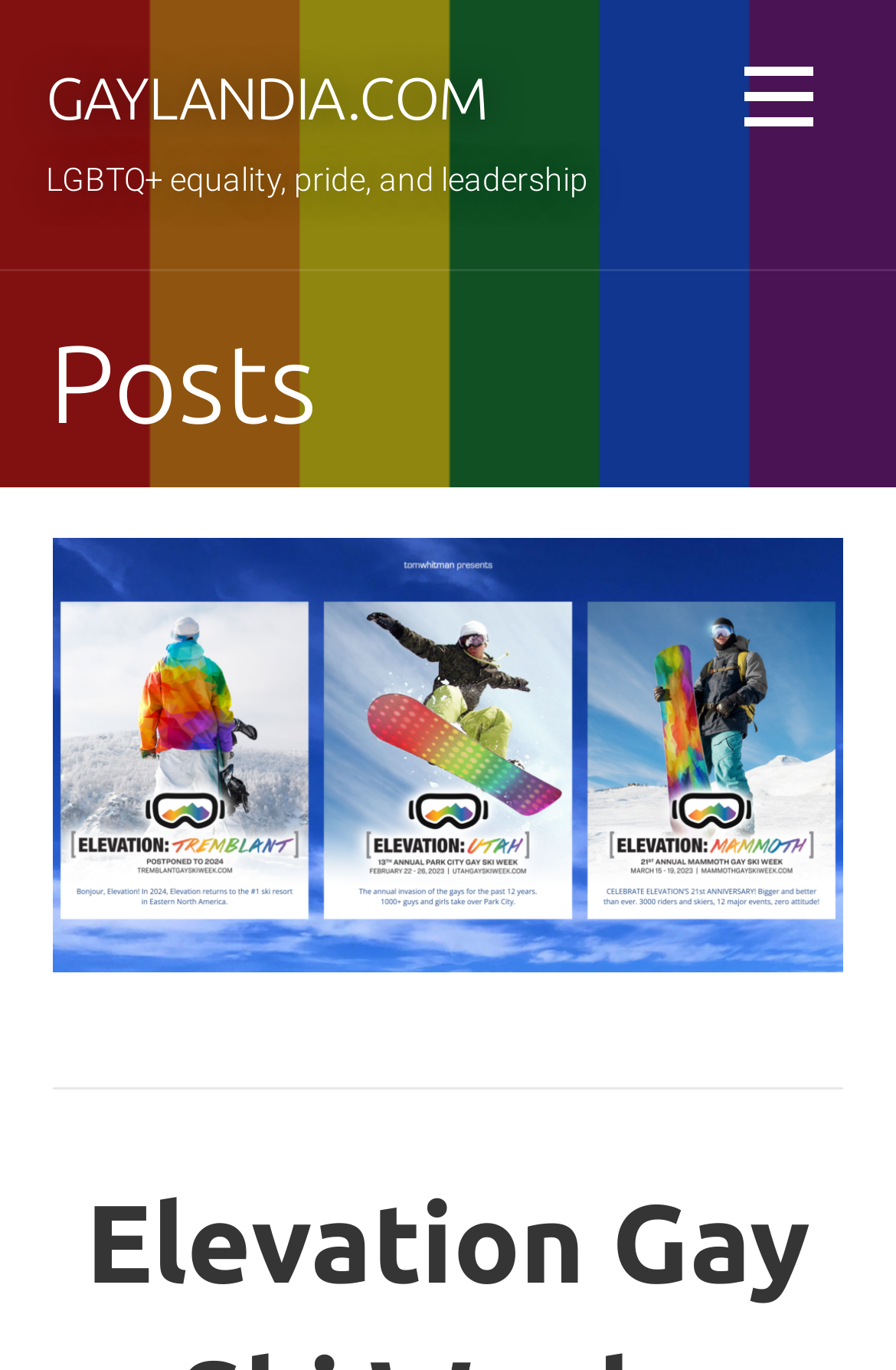Provide the bounding box coordinates, formatted as (top-left x, top-left y, bottom-right x, bottom-right y), with all values being floating point numbers between 0 and 1. Identify the bounding box of the UI element that matches the description: GAYLANDIA.COM

[0.051, 0.047, 0.544, 0.096]